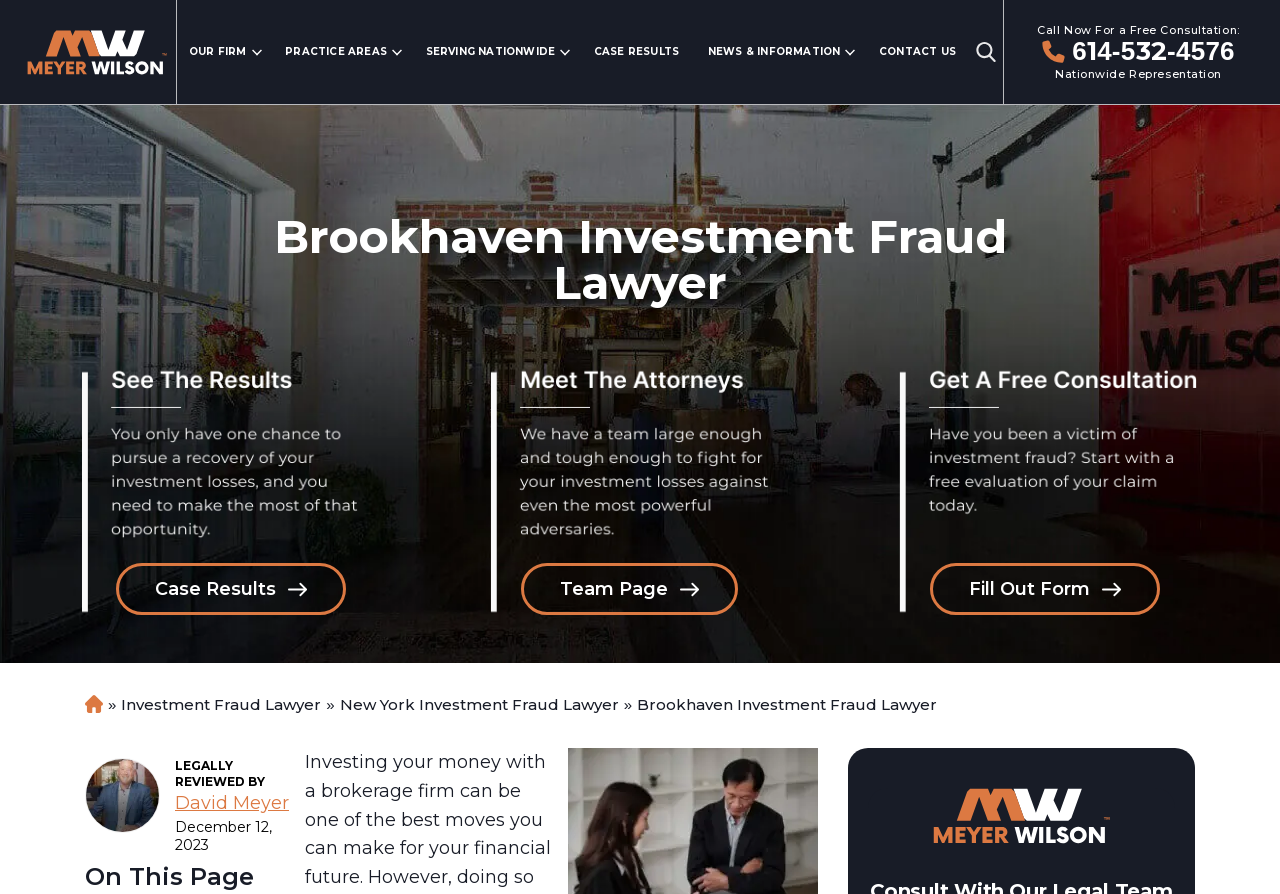Could you find the bounding box coordinates of the clickable area to complete this instruction: "Click on 'OUR FIRM'"?

[0.148, 0.04, 0.193, 0.076]